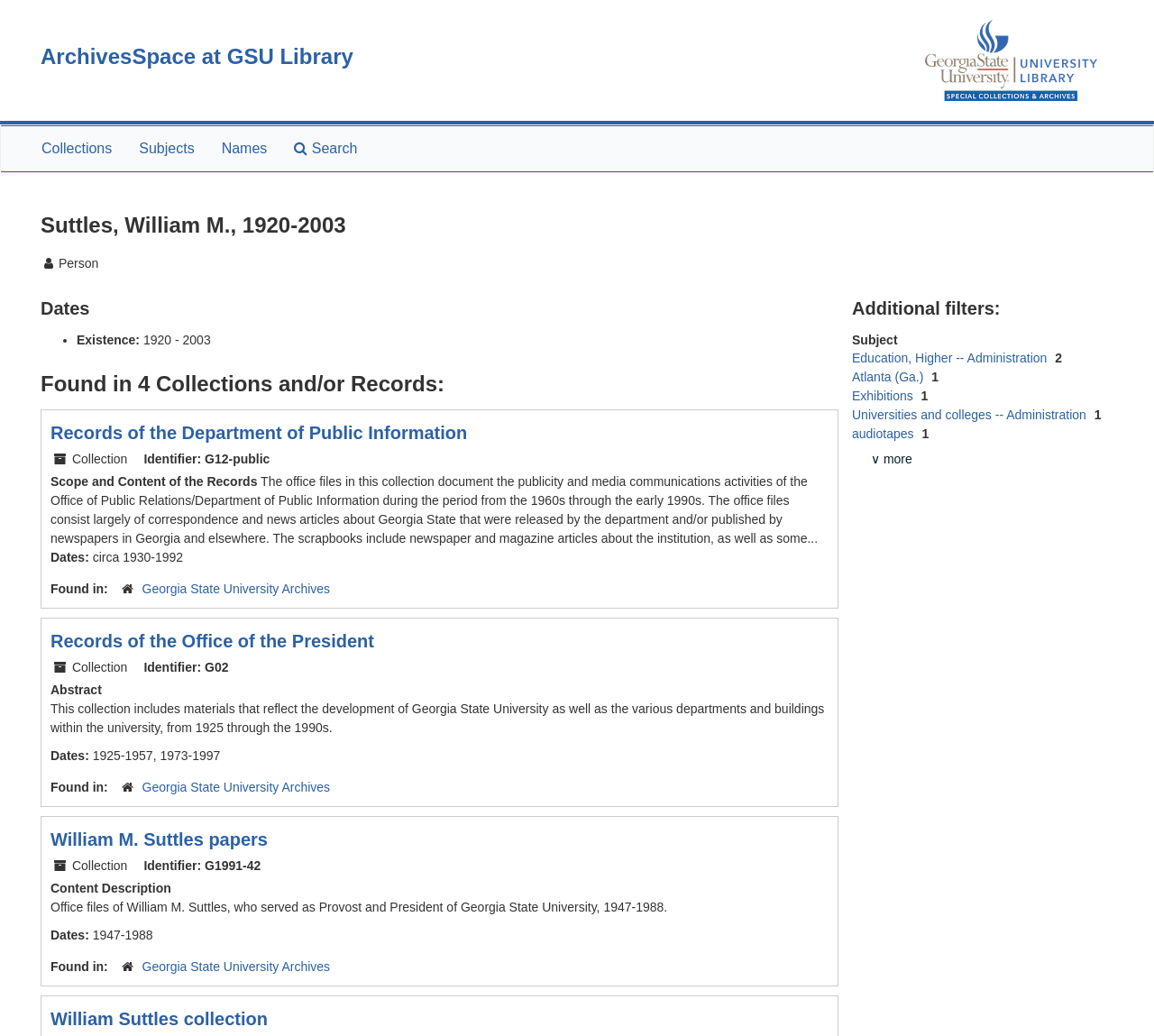Determine the main text heading of the webpage and provide its content.

Suttles, William M., 1920-2003